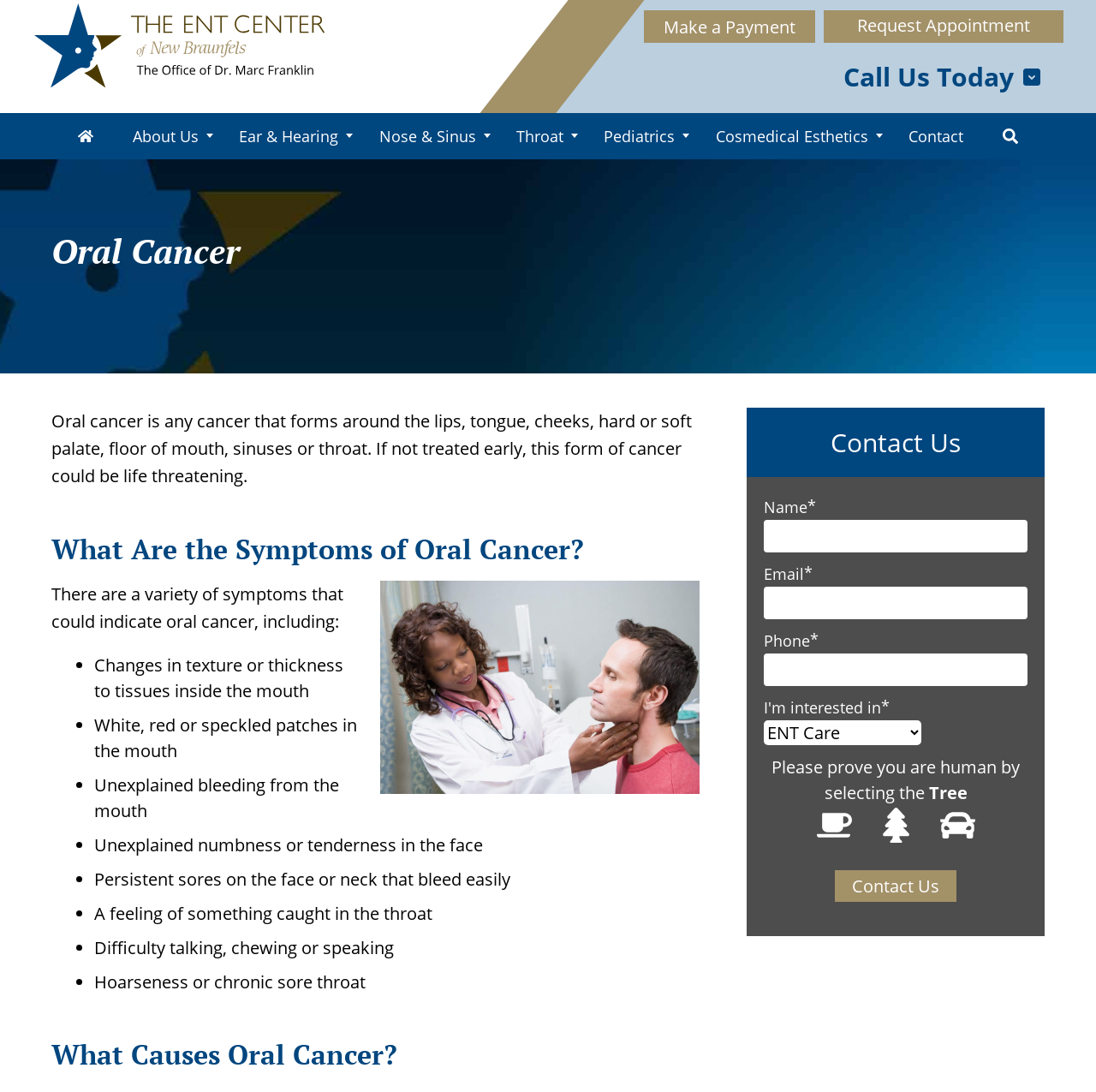Given the element description "Make a Payment" in the screenshot, predict the bounding box coordinates of that UI element.

[0.588, 0.009, 0.744, 0.039]